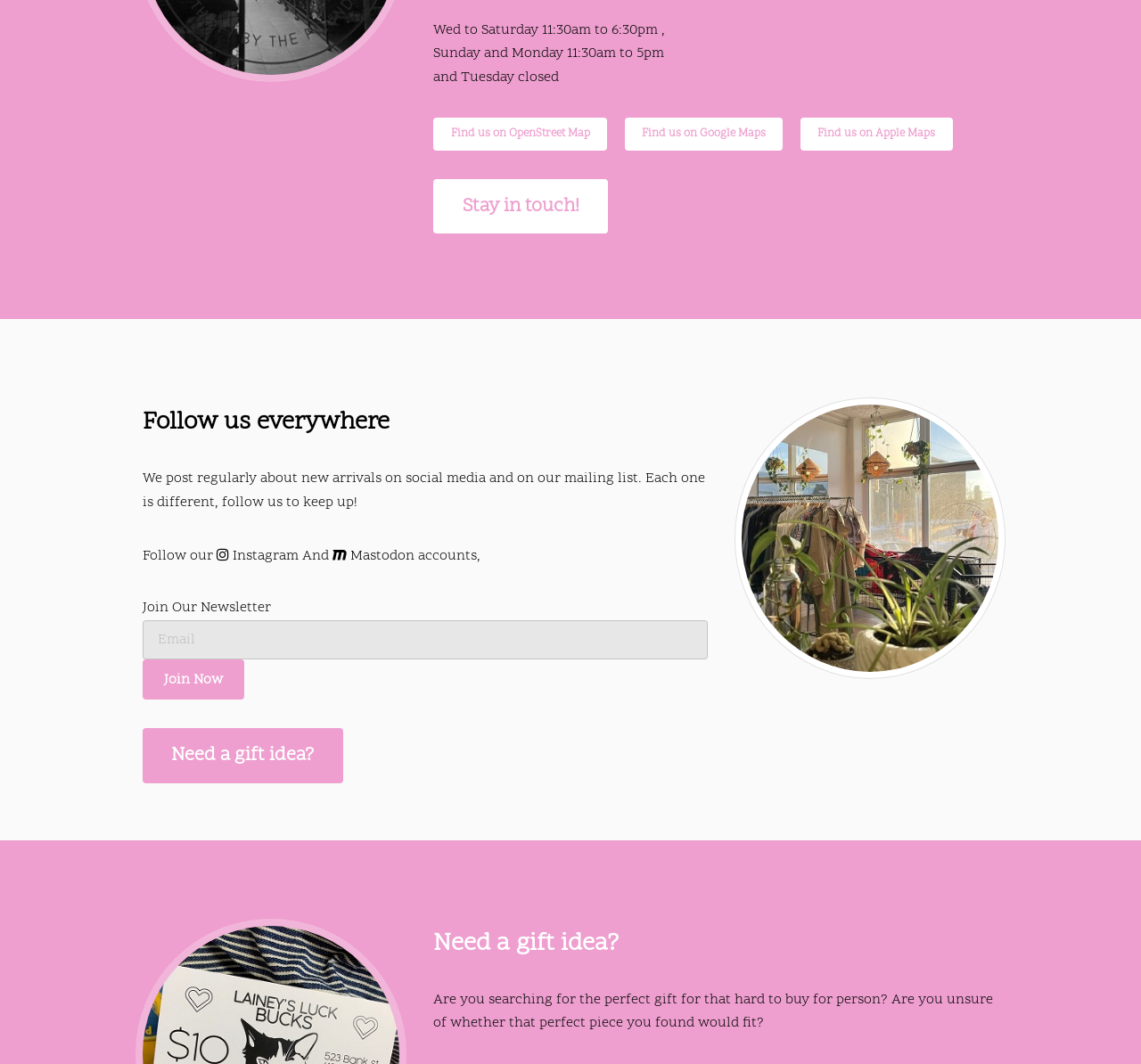Please locate the UI element described by "Find us on OpenStreet Map" and provide its bounding box coordinates.

[0.38, 0.111, 0.532, 0.141]